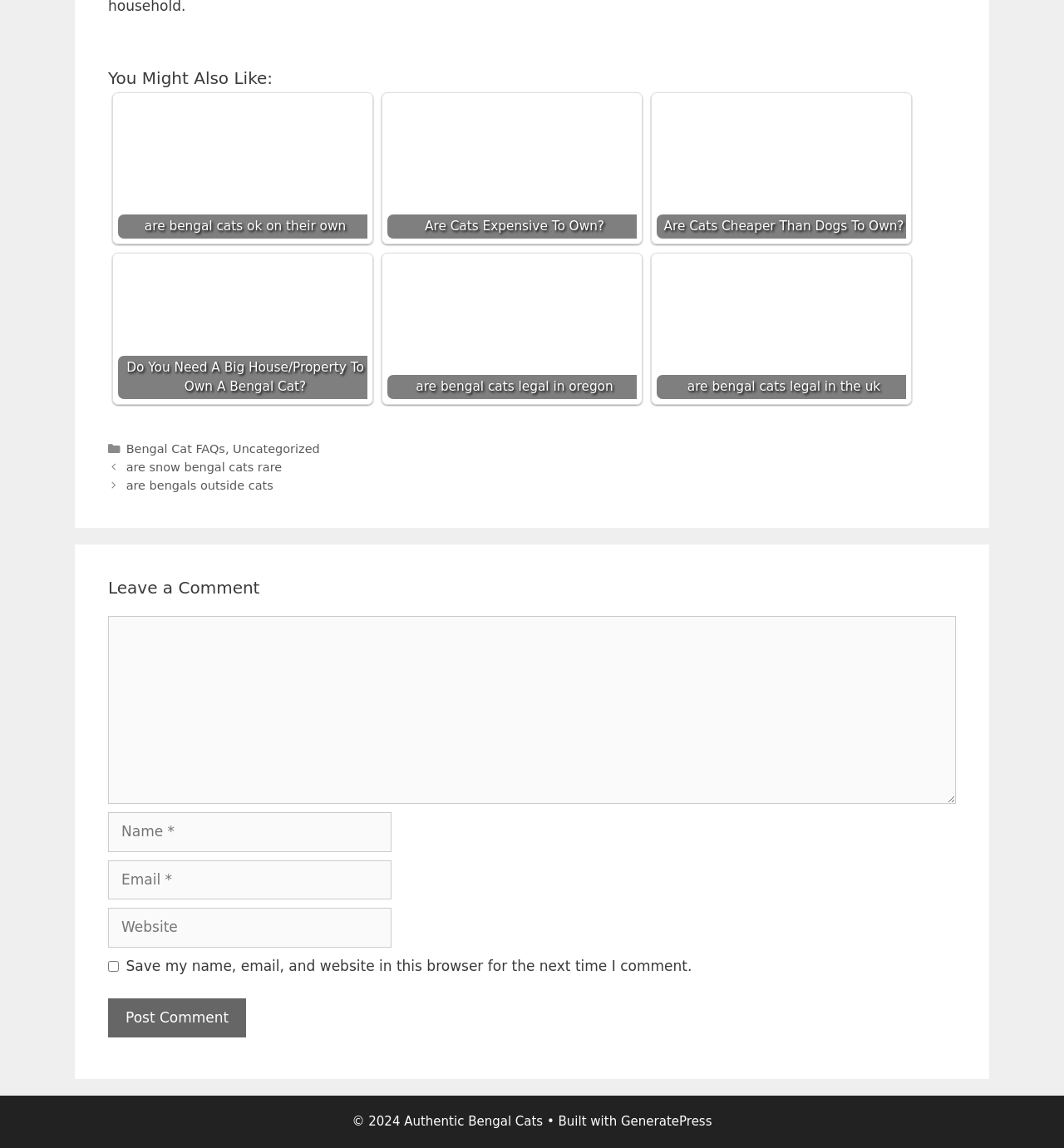What is the copyright year mentioned in the footer?
From the image, provide a succinct answer in one word or a short phrase.

2024